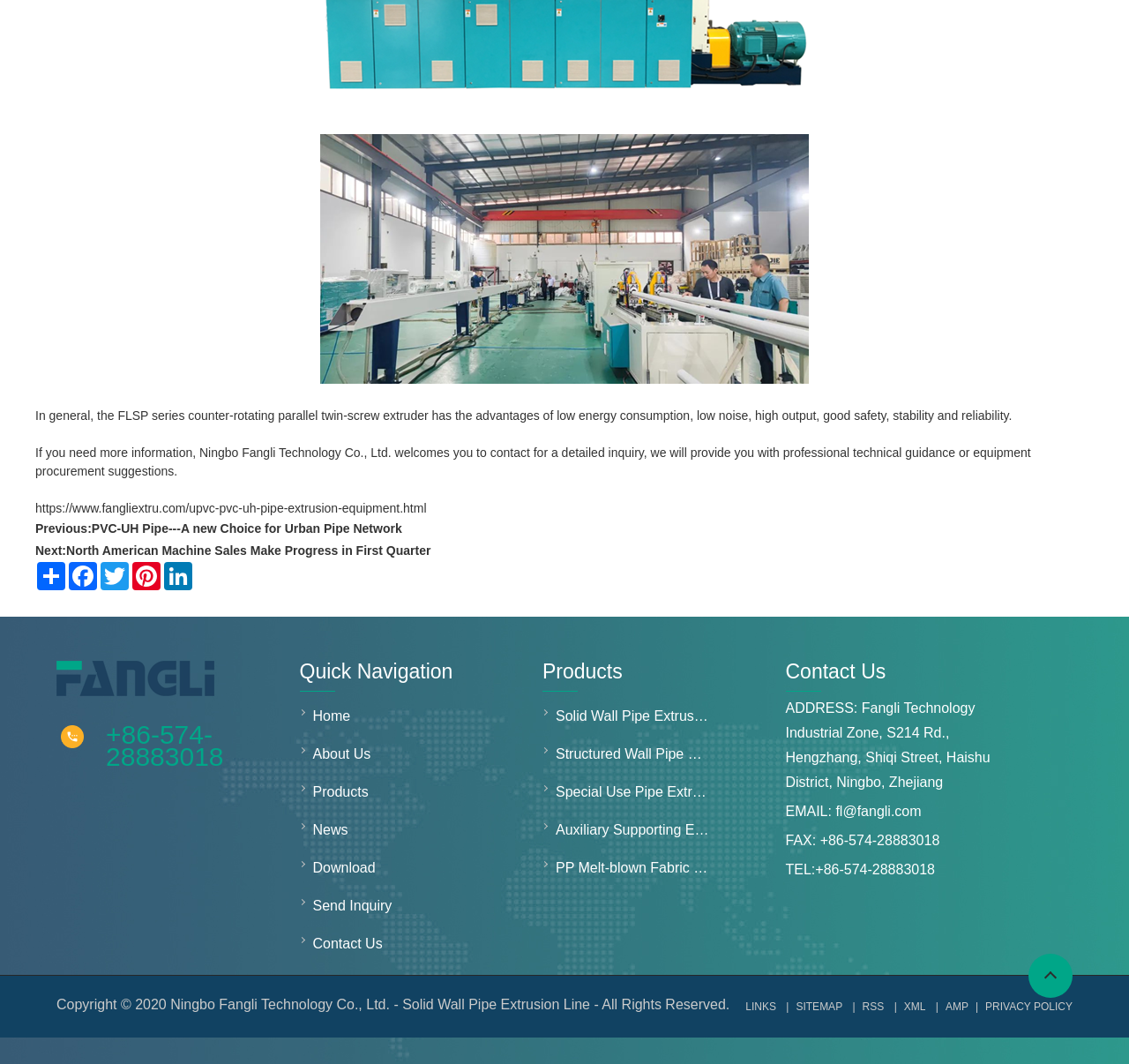What type of pipe extrusion line is mentioned on the webpage?
Based on the image, provide a one-word or brief-phrase response.

Solid Wall Pipe Extrusion Line